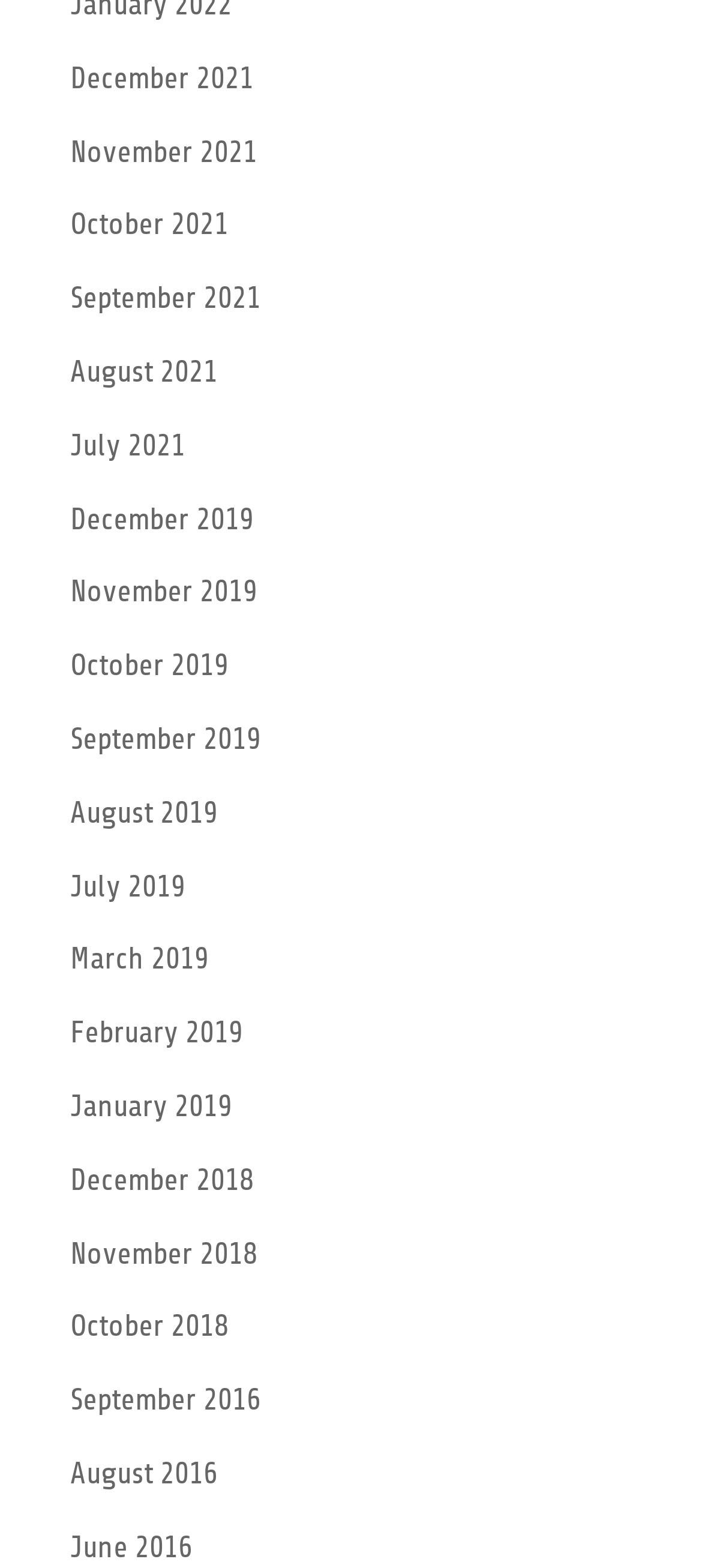What is the earliest month listed?
Answer the question with a single word or phrase by looking at the picture.

June 2016